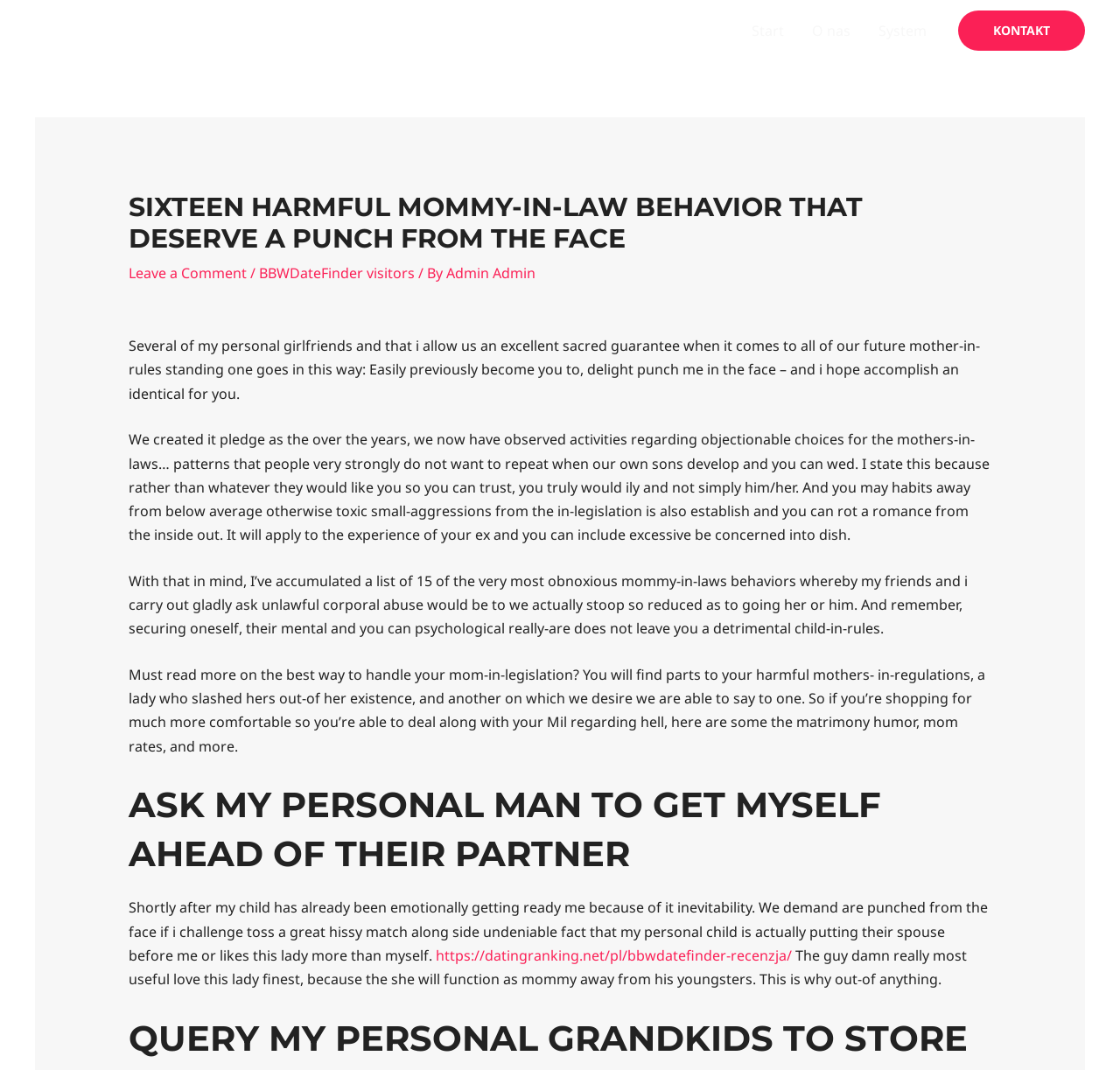Determine the bounding box coordinates of the clickable element necessary to fulfill the instruction: "Explore GAMING PC SERIES". Provide the coordinates as four float numbers within the 0 to 1 range, i.e., [left, top, right, bottom].

None